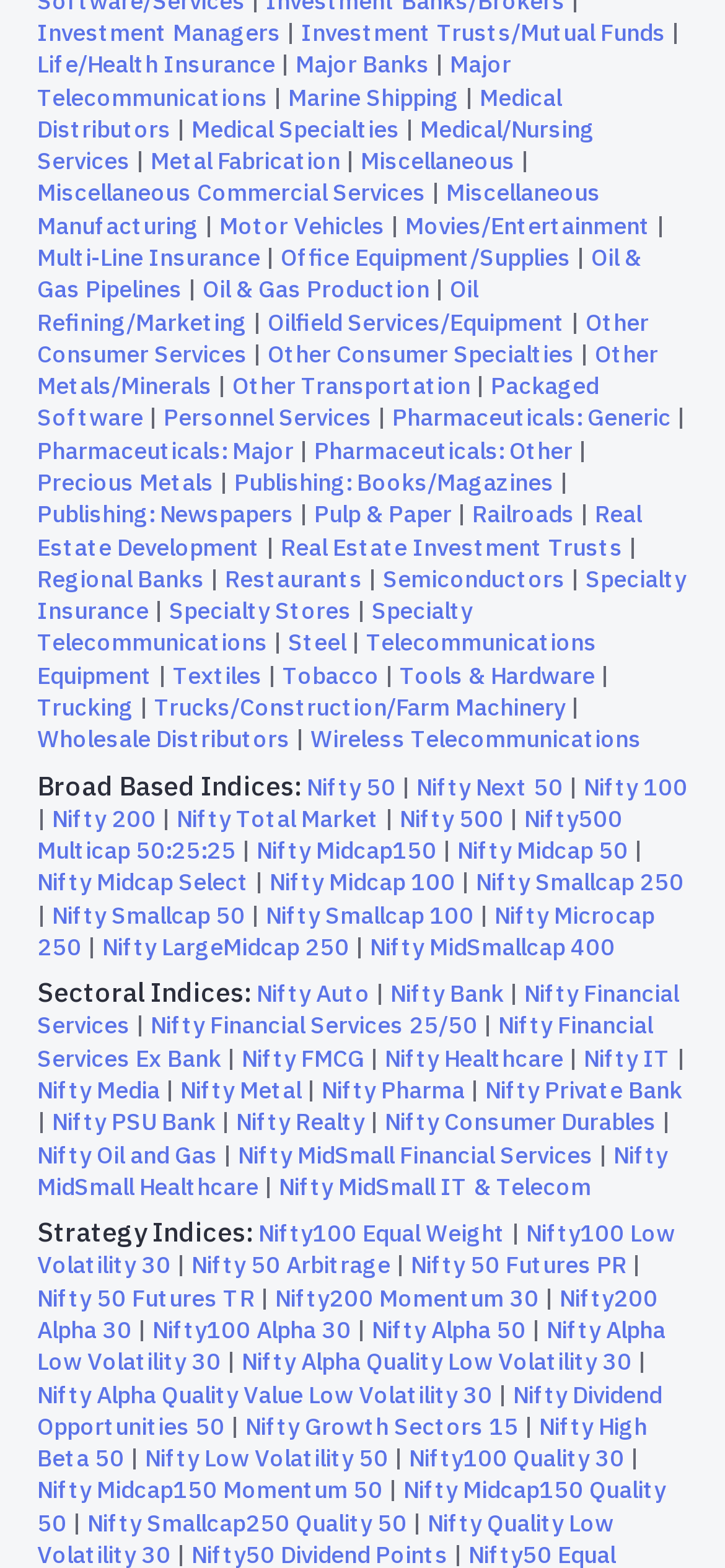Please locate the bounding box coordinates of the element that should be clicked to complete the given instruction: "Go to Life/Health Insurance".

[0.051, 0.031, 0.379, 0.05]